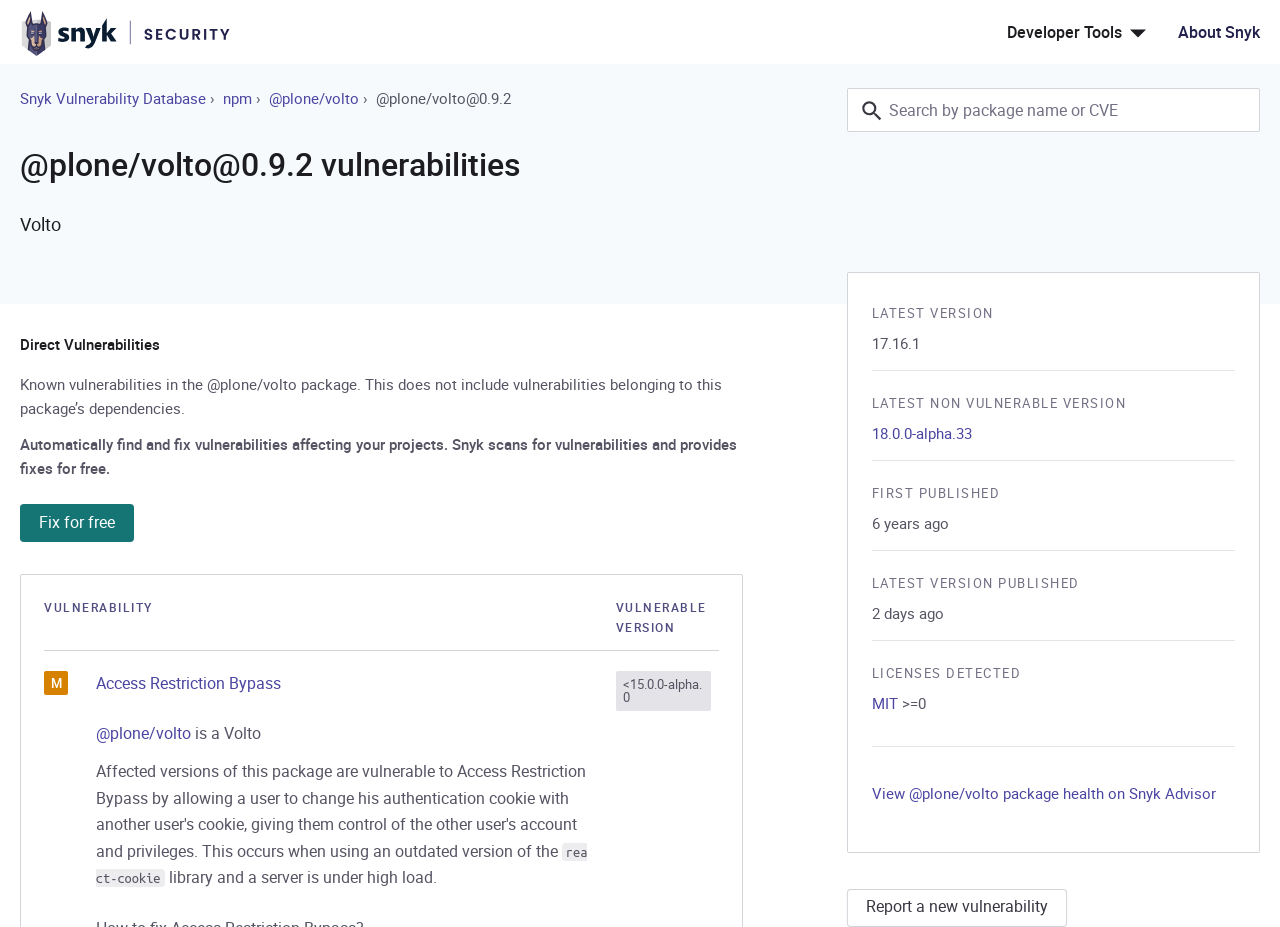Give a detailed account of the webpage.

The webpage appears to be a vulnerability report for the @plone/volto 0.9.2 package. At the top, there is a navigation menu with links to the homepage, about Snyk, and a search box to search for packages or CVEs. 

Below the navigation menu, there is a heading that displays the package name and version, @plone/volto@0.9.2. Next to it, there is a section that provides information about the package, including the latest version, latest non-vulnerable version, first published date, and latest version published date.

On the left side of the page, there is a section titled "Direct Vulnerabilities" that provides information about known vulnerabilities in the @plone/volto package. Below this section, there is a paragraph of text that explains what the vulnerabilities are and how Snyk can help fix them.

On the right side of the page, there is a table that lists the vulnerabilities, including the vulnerability name, vulnerable version, and other details. The table has two columns, "VULNERABILITY" and "VULNERABLE VERSION", and each row represents a specific vulnerability. There is also a button to fix the vulnerabilities for free.

At the bottom of the page, there is a link to view the package health on Snyk Advisor, which opens in a new tab.